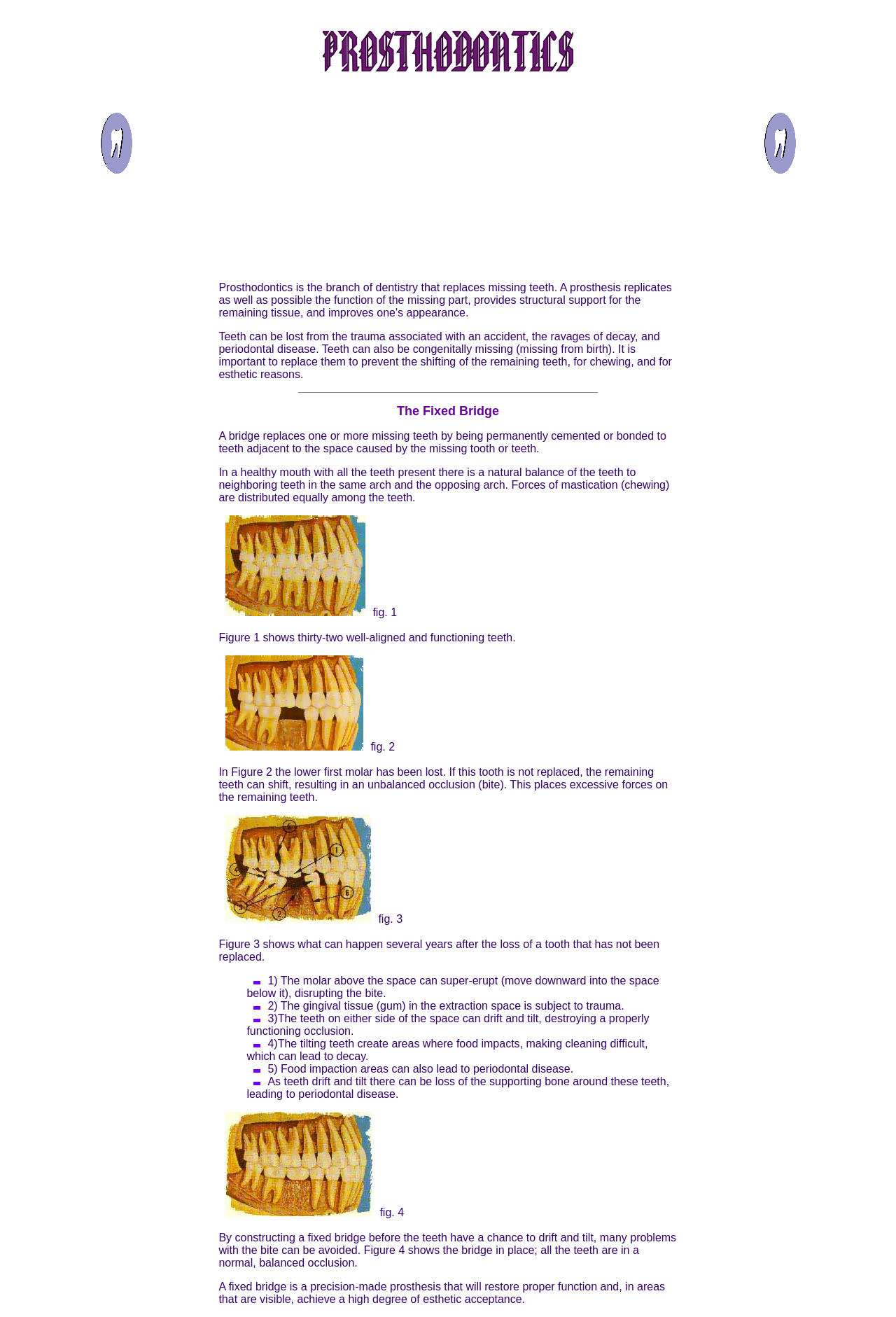How many problems can occur if a tooth is not replaced?
Use the image to answer the question with a single word or phrase.

5